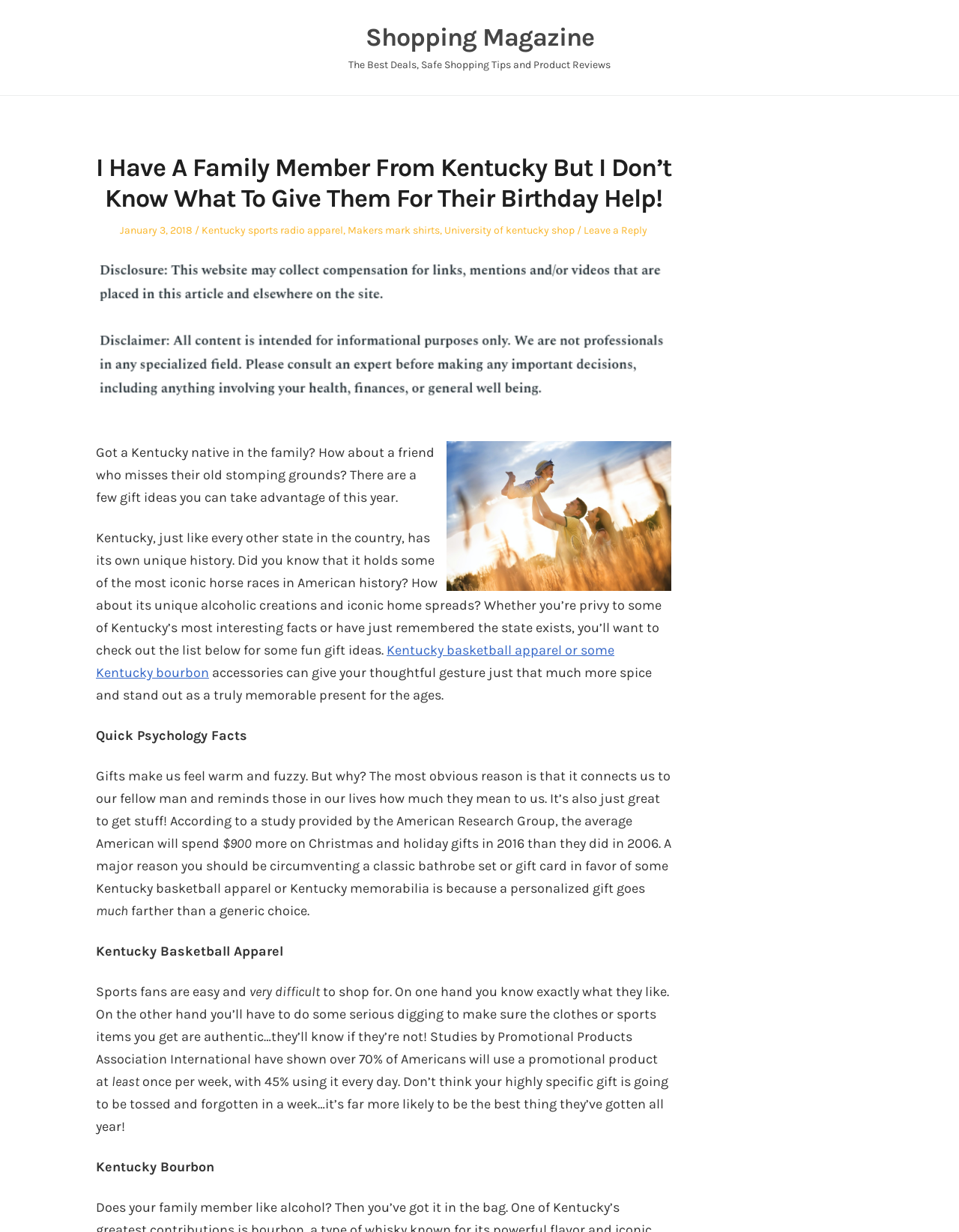Based on the element description: "Shopping Magazine", identify the bounding box coordinates for this UI element. The coordinates must be four float numbers between 0 and 1, listed as [left, top, right, bottom].

[0.381, 0.018, 0.619, 0.043]